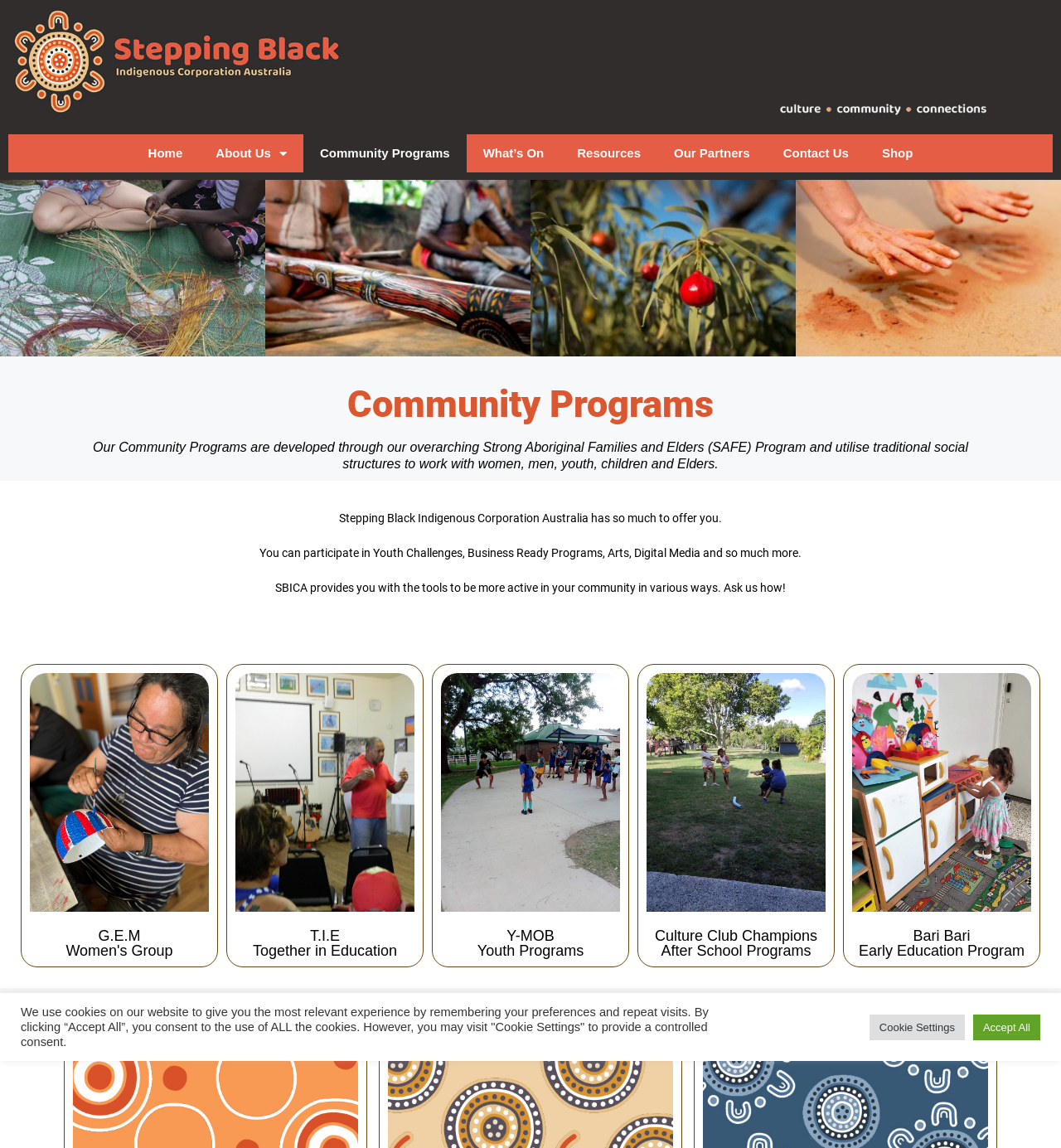Determine the bounding box coordinates of the clickable region to execute the instruction: "View Community Programs". The coordinates should be four float numbers between 0 and 1, denoted as [left, top, right, bottom].

[0.286, 0.117, 0.44, 0.15]